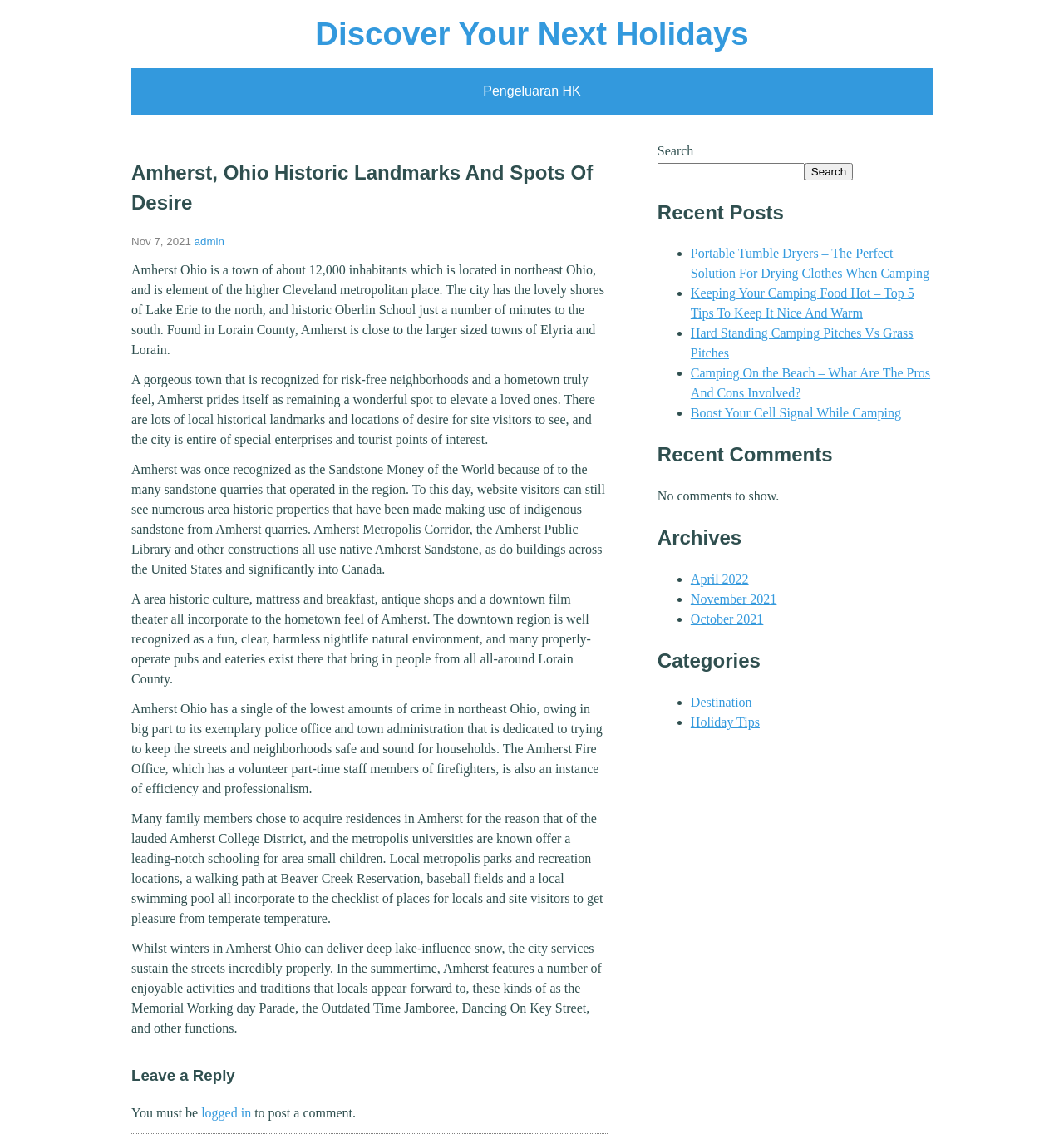Please identify the bounding box coordinates of the element on the webpage that should be clicked to follow this instruction: "View recent posts". The bounding box coordinates should be given as four float numbers between 0 and 1, formatted as [left, top, right, bottom].

[0.618, 0.174, 0.877, 0.201]